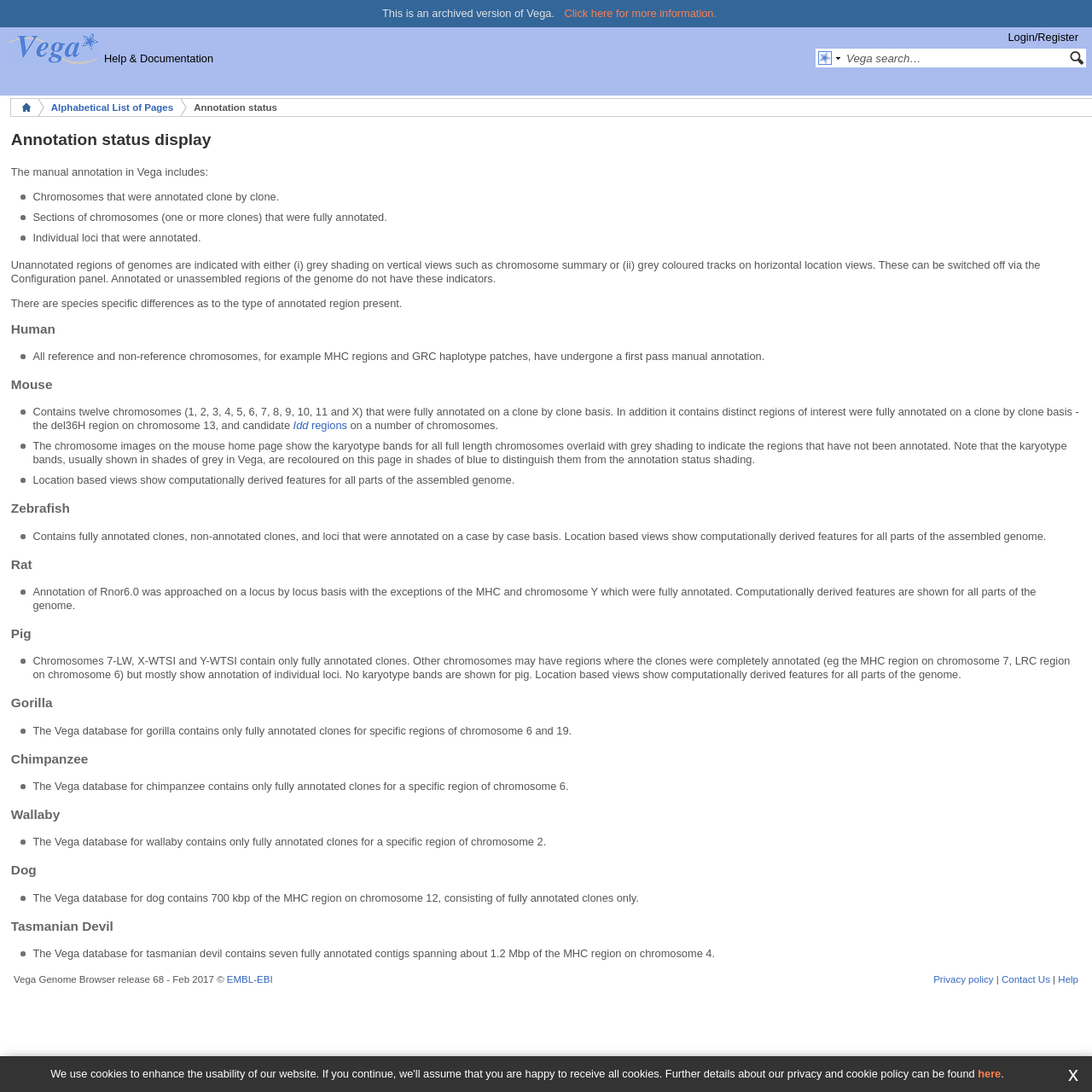What is indicated by grey shading on vertical views?
Provide a thorough and detailed answer to the question.

The webpage explains that 'Unannotated regions of genomes are indicated with either (i) grey shading on vertical views such as chromosome summary or (ii) grey coloured tracks on horizontal location views.'